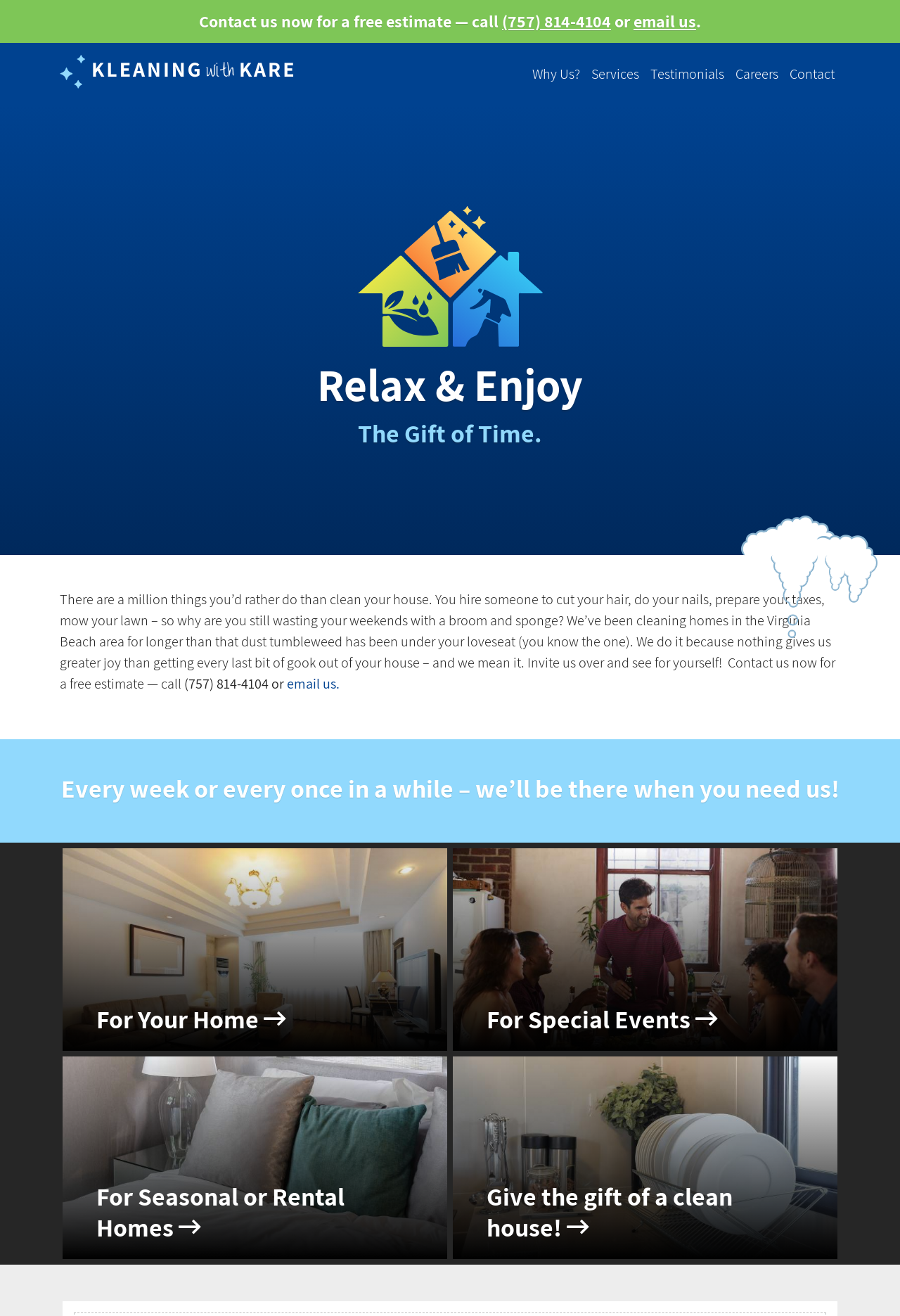Provide a thorough description of the webpage's content and layout.

The webpage is about Kleaning with Kare, a professional house cleaning service based in Virginia Beach, VA. At the top, there is a heading that encourages visitors to contact them for a free estimate, with a phone number and email link provided. 

Below this, there is a navigation menu with links to different sections of the website, including "Why Us?", "Services", "Testimonials", "Careers", and "Contact". 

On the left side, there is a list box with an image of the company's logo, "Kleaning with Kare", and two headings that read "Relax & Enjoy" and "The Gift of Time." 

The main content of the page is a paragraph of text that explains the benefits of hiring a professional cleaning service, highlighting the joy of having a clean home and the convenience of having someone else do the cleaning. This text is accompanied by a phone number and email link, similar to the one at the top. 

Further down, there are three sections with headings that read "Every week or every once in a while – we’ll be there when you need us!" and "For Your Home", "For Special Events", and "For Seasonal or Rental Homes", each with an image and a link. These sections appear to describe different types of cleaning services offered by the company. 

Finally, there is a section with a heading that reads "Give the gift of a clean house!" with an image and a link, suggesting that visitors can give the gift of a clean house to someone else.